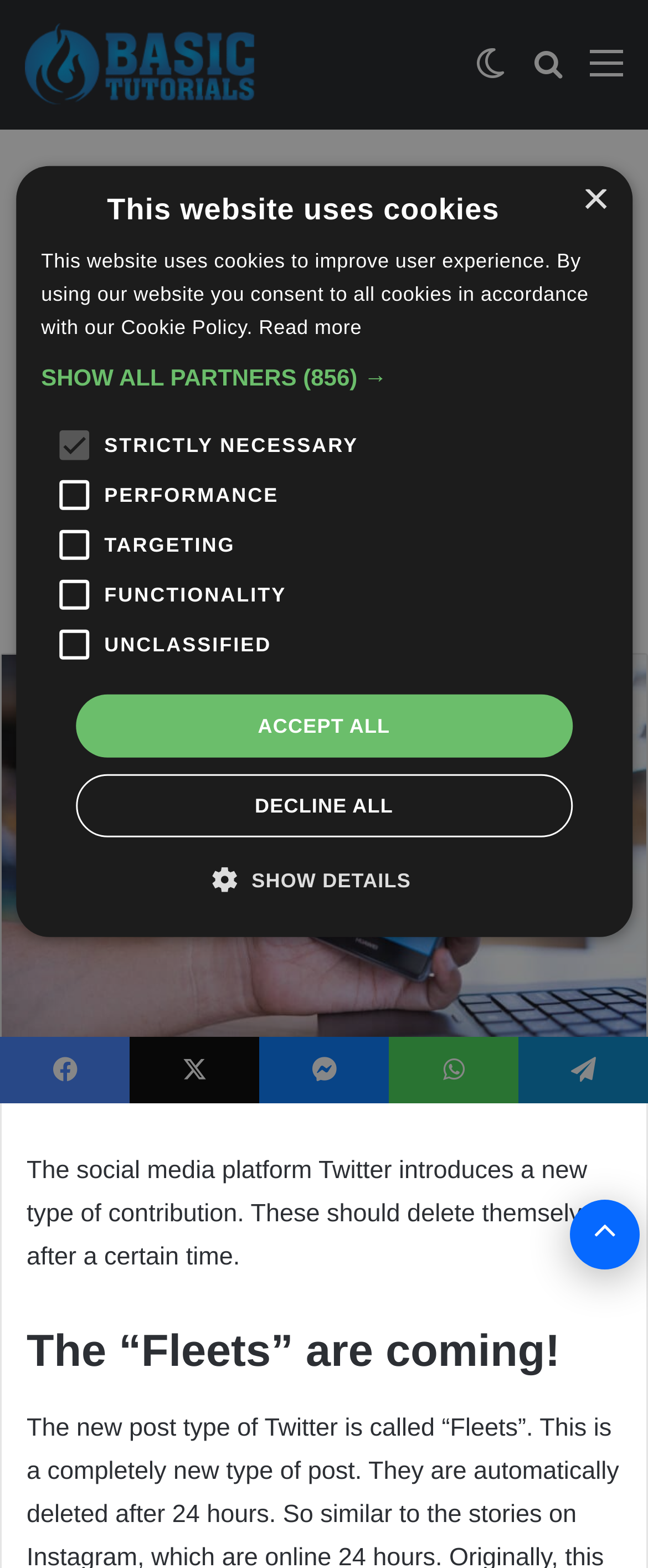What is the date of the article?
Answer the question in as much detail as possible.

The webpage contains a static text '18. November 2020' below the author's photo, which indicates the date of the article.